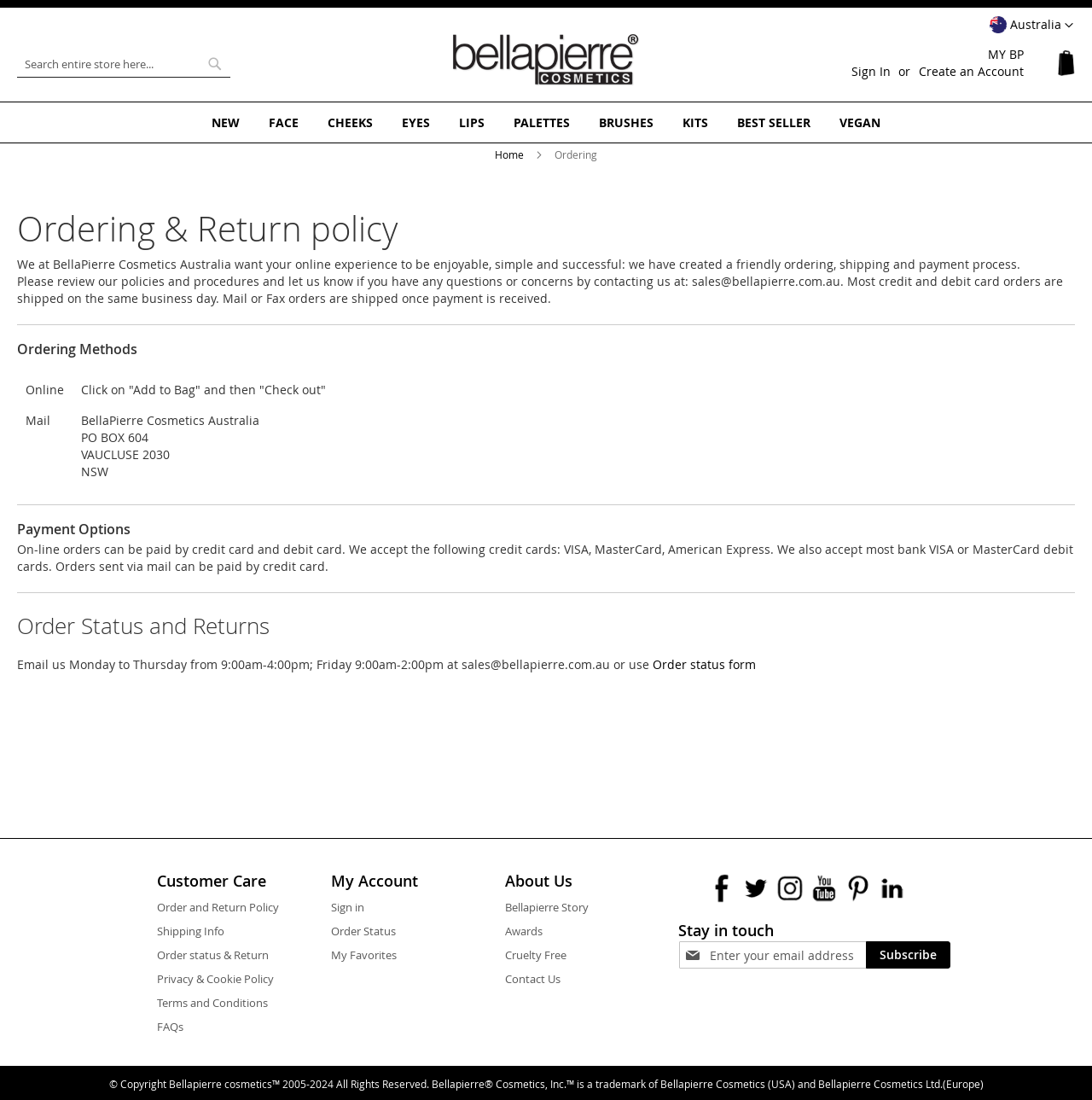Provide the bounding box coordinates for the area that should be clicked to complete the instruction: "Subscribe to newsletter".

[0.793, 0.856, 0.87, 0.881]